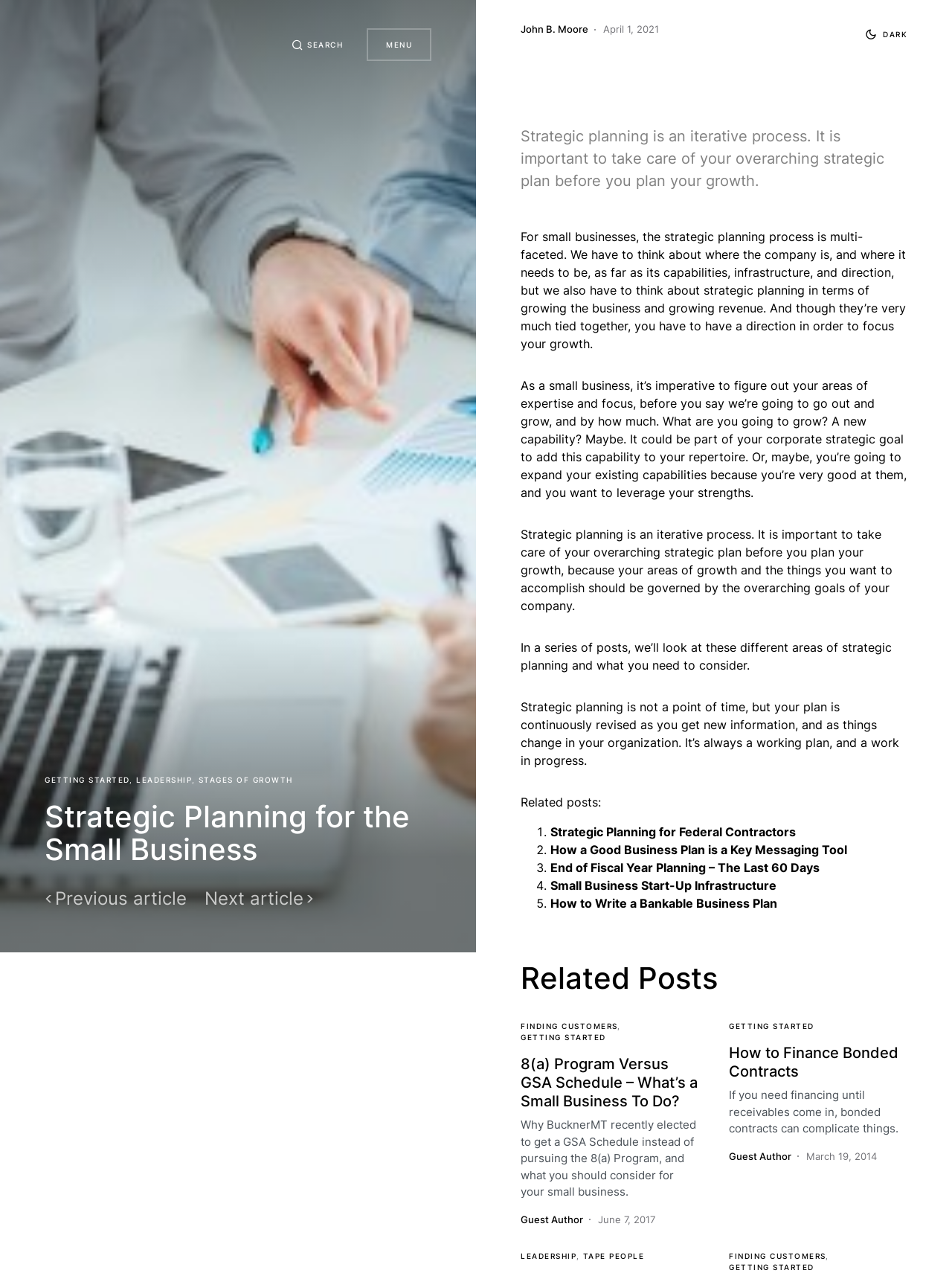Given the description Strategic Planning for Federal Contractors, predict the bounding box coordinates of the UI element. Ensure the coordinates are in the format (top-left x, top-left y, bottom-right x, bottom-right y) and all values are between 0 and 1.

[0.578, 0.646, 0.836, 0.658]